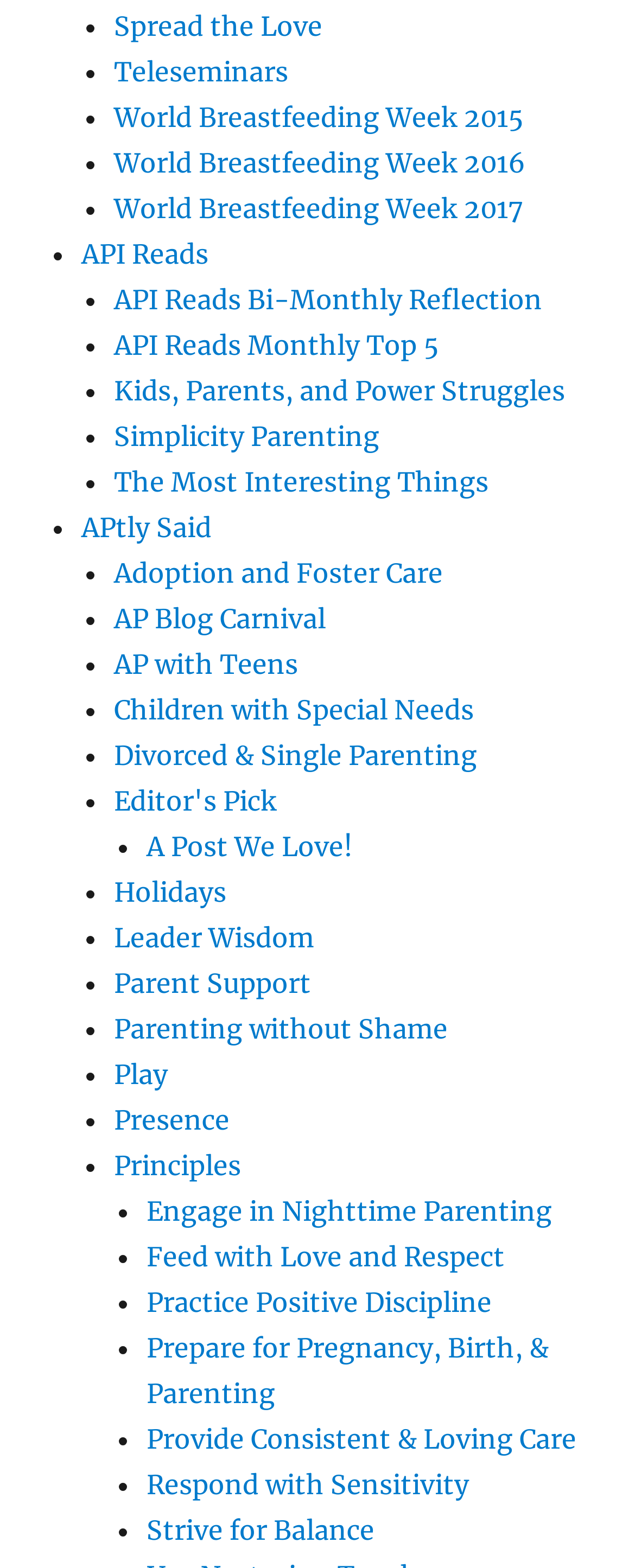Bounding box coordinates are given in the format (top-left x, top-left y, bottom-right x, bottom-right y). All values should be floating point numbers between 0 and 1. Provide the bounding box coordinate for the UI element described as: API Reads

[0.128, 0.152, 0.328, 0.172]